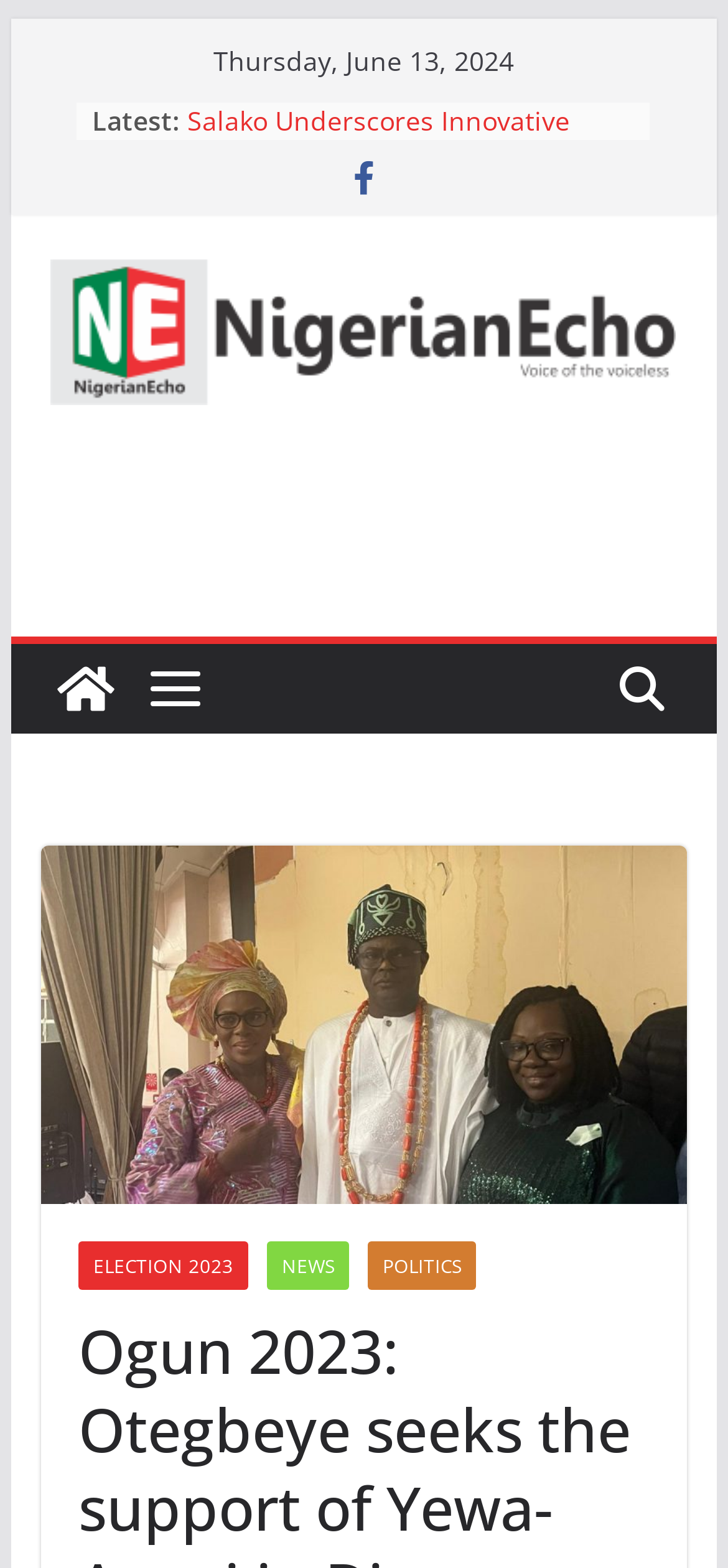Identify the bounding box coordinates of the clickable region to carry out the given instruction: "Go to the ELECTION 2023 page".

[0.107, 0.792, 0.341, 0.823]